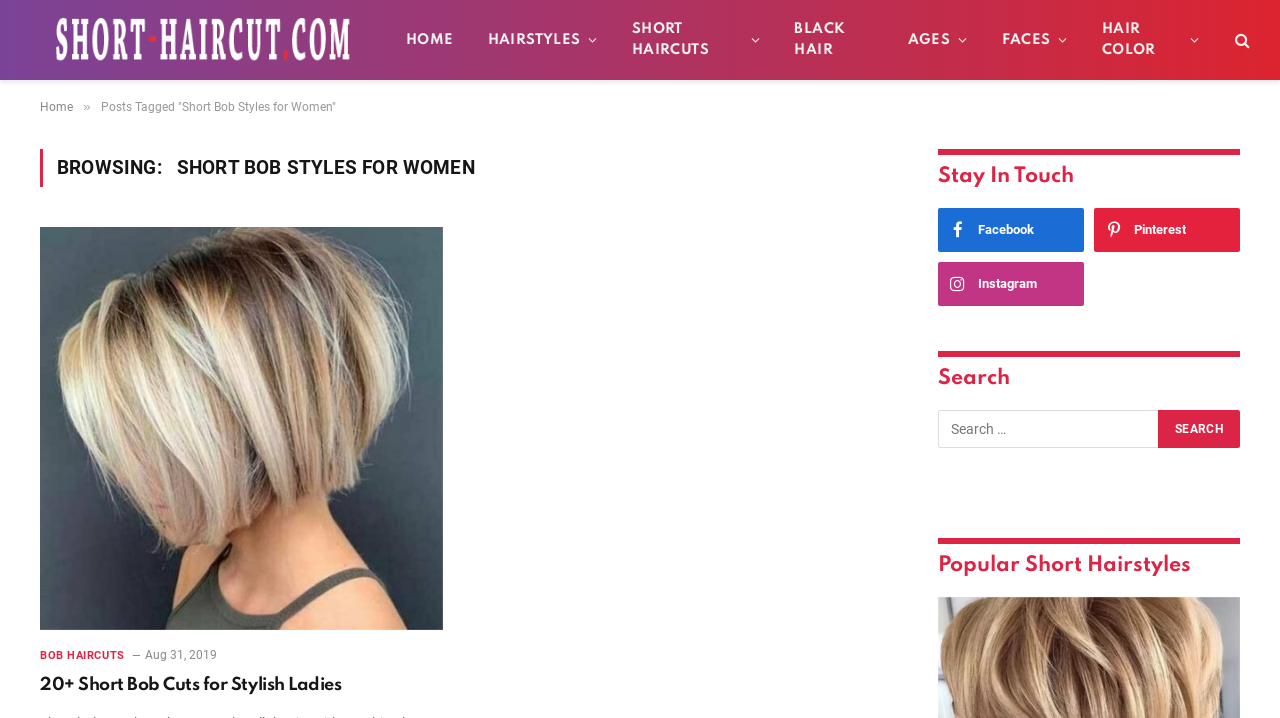What is the main topic of this webpage?
Using the information from the image, provide a comprehensive answer to the question.

Based on the webpage's structure and content, it appears that the main topic is short bob styles for women, as indicated by the heading 'BROWSING: SHORT BOB STYLES FOR WOMEN' and the presence of links and images related to short bob haircuts.